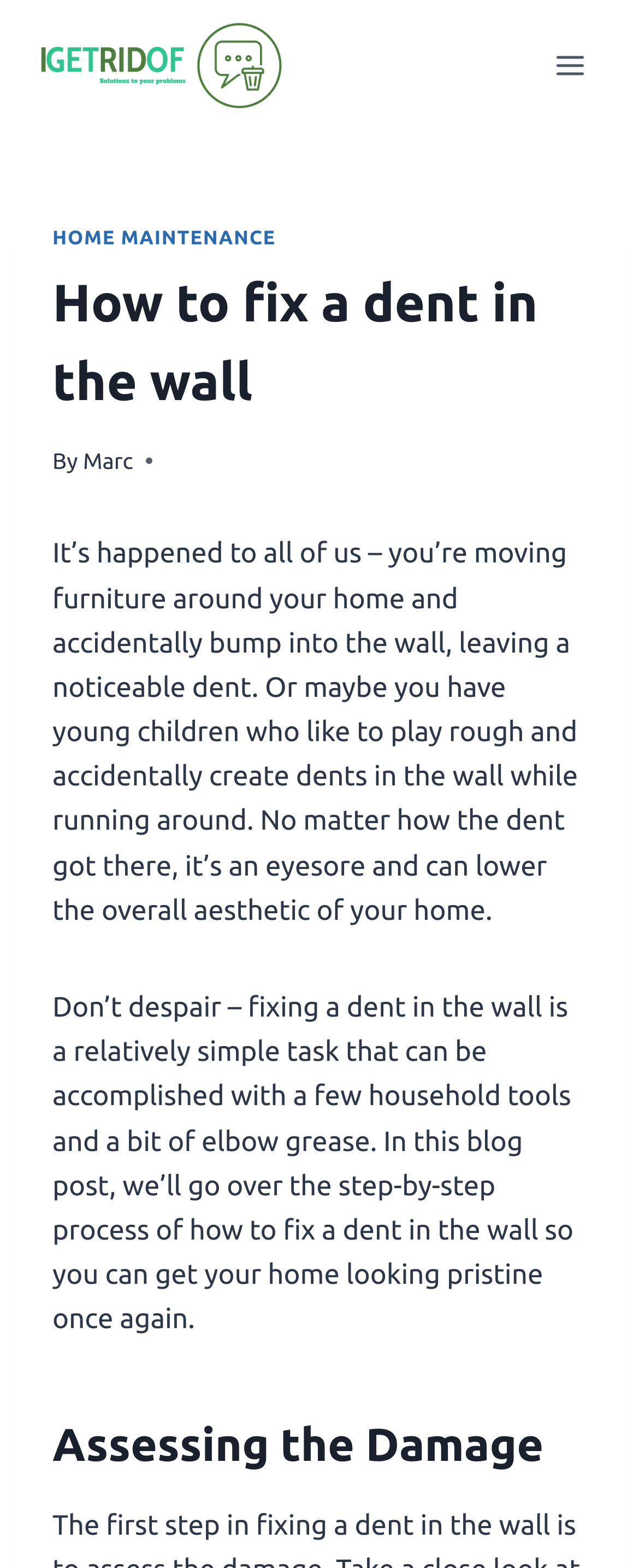Elaborate on the information and visuals displayed on the webpage.

The webpage is about fixing a dent in the wall, with a focus on providing a step-by-step guide. At the top left of the page, there is a link with no text. To the right of this link, there is a button labeled "Open menu" that is not expanded. 

Below the top section, there is a header section that spans almost the entire width of the page. Within this section, there is a link labeled "HOME MAINTENANCE" on the left, followed by a heading that reads "How to fix a dent in the wall". To the right of the heading, there is a static text "By" and a link labeled "Marc", indicating the author of the article. Below the author information, there is a time element showing the date "December 31, 2022".

Below the header section, there is a large block of text that summarizes the problem of dents in the wall and introduces the solution that will be presented in the article. This text is followed by another block of text that provides an overview of the process of fixing a dent in the wall.

Further down the page, there is a heading labeled "Assessing the Damage", which likely marks the beginning of the step-by-step guide.